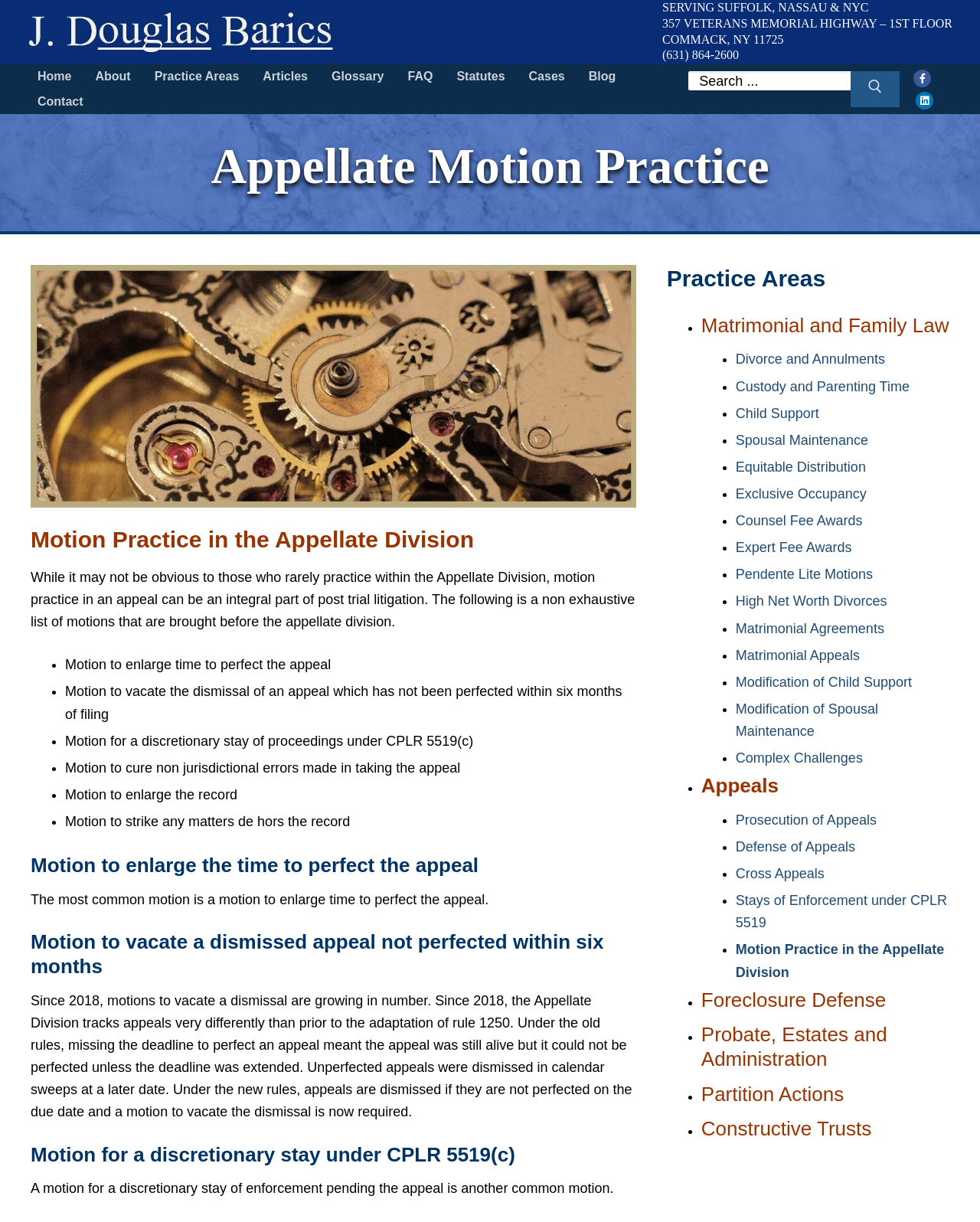Describe the entire webpage, focusing on both content and design.

This webpage is about an appellate motion practice law firm, with a focus on divorce and family law. At the top, there is a logo and a navigation menu with links to various sections of the website, including "Home", "About", "Practice Areas", "Articles", and "Contact". Below the navigation menu, there is a search bar with a submit button.

On the left side of the page, there is a heading "Motion Practice Appellate Division" followed by a list of motions that can be brought before the appellate division, including motions to enlarge time to perfect the appeal, motions to vacate the dismissal of an appeal, and motions for a discretionary stay of proceedings. Each motion has a brief description and a link to more information.

On the right side of the page, there is a section titled "Practice Areas" with a list of links to various practice areas, including matrimonial and family law, divorce and annulments, custody and parenting time, child support, and spousal maintenance. Each link has a brief description and a list marker (•) preceding it.

In the middle of the page, there is a section with a heading "Appellate Motion Practice" followed by a brief description of the importance of motion practice in an appeal. Below this section, there are several headings and subheadings related to motion practice, including "Motion to Enlarge the Time to Perfect the Appeal", "Motion to Vacate a Dismissed Appeal Not Perfected Within Six Months", and "Motion for a Discretionary Stay Under CPLR 5519(c)". Each section has a brief description and a link to more information.

At the bottom of the page, there are links to social media platforms, including Facebook and LinkedIn.